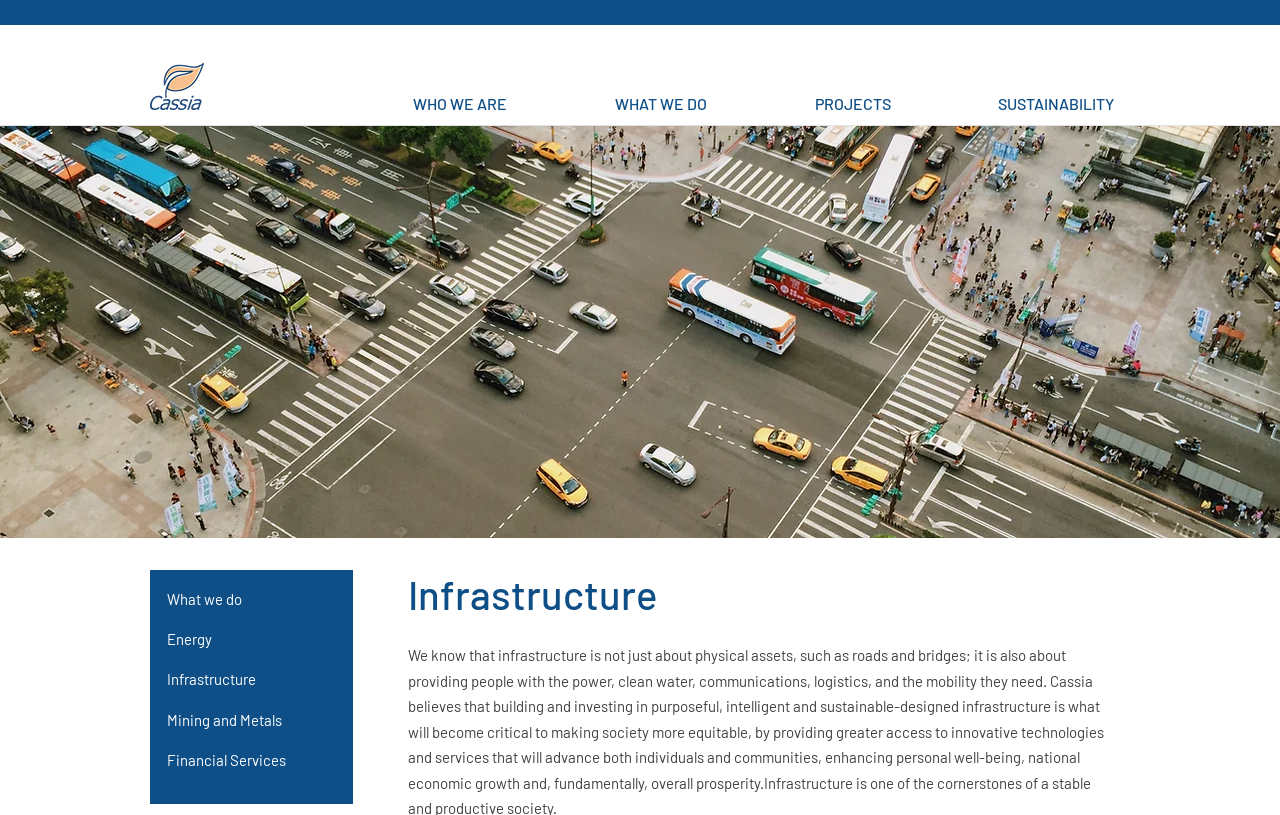Please answer the following question using a single word or phrase: 
What is the current section of the webpage?

Infrastructure